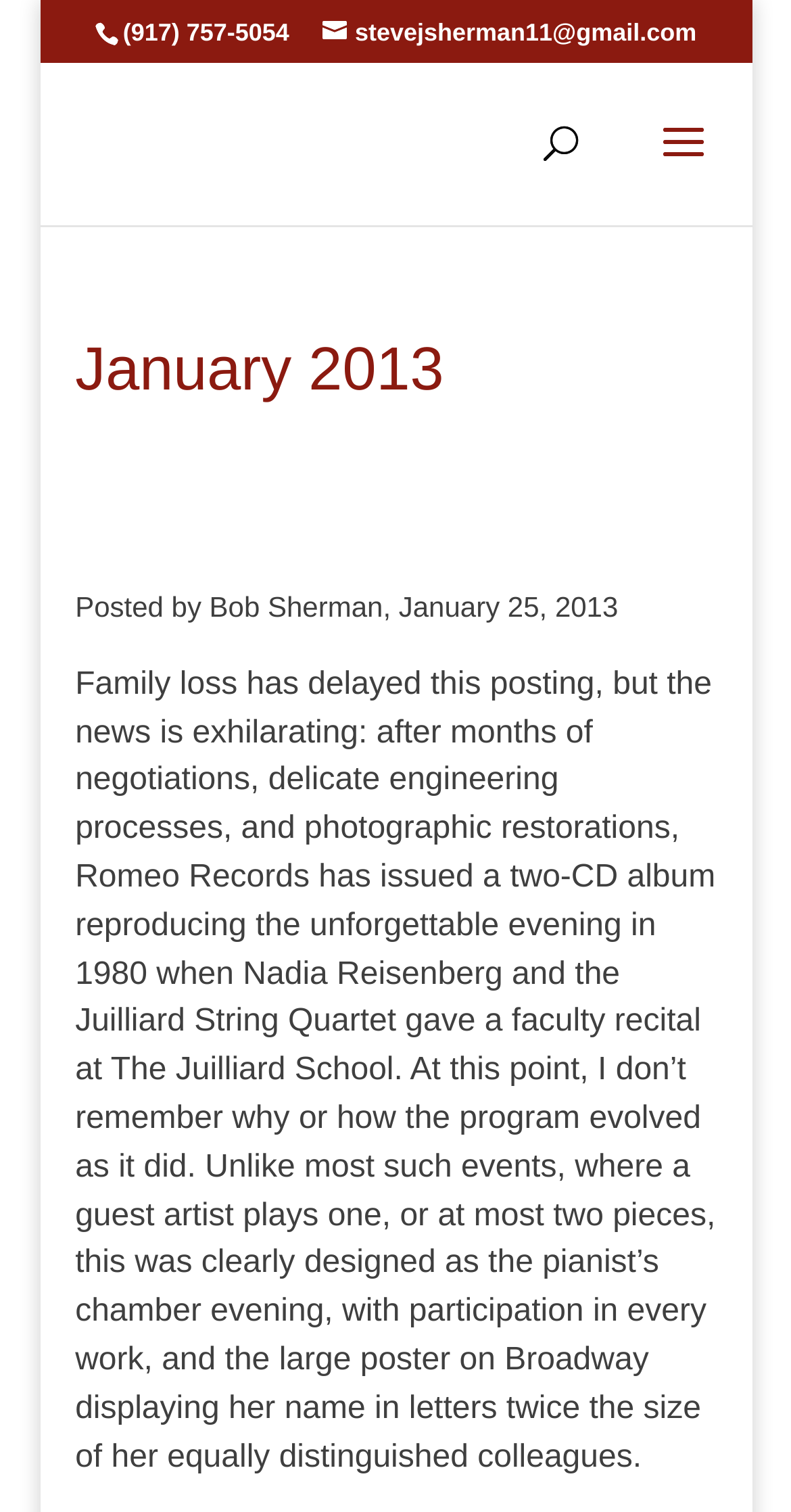What is the phone number on the webpage?
Use the information from the image to give a detailed answer to the question.

I found the phone number by looking at the StaticText element with the bounding box coordinates [0.155, 0.012, 0.366, 0.031], which contains the text '(917) 757-5054'.